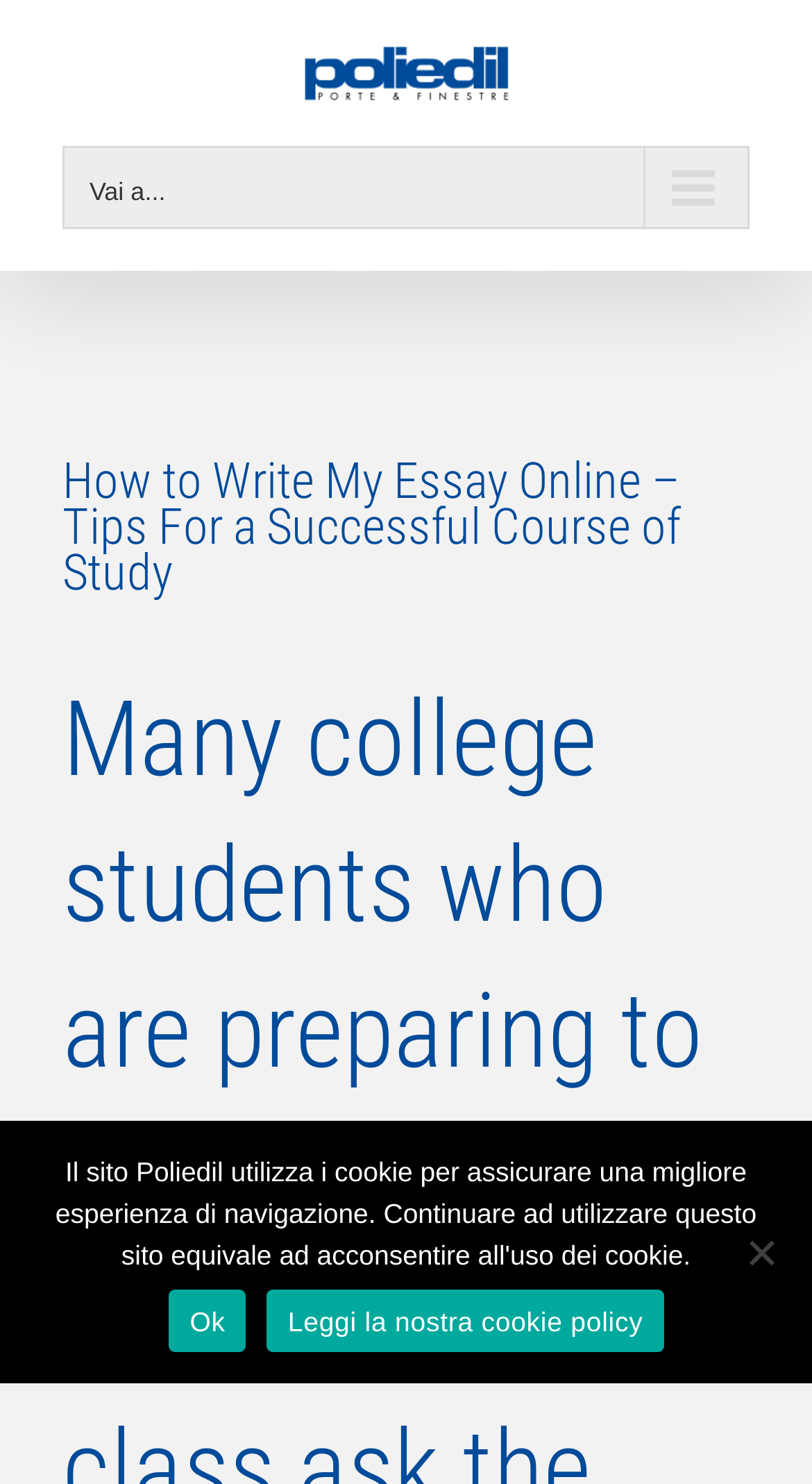Show the bounding box coordinates for the HTML element as described: "Leggi la nostra cookie policy".

[0.329, 0.869, 0.818, 0.911]